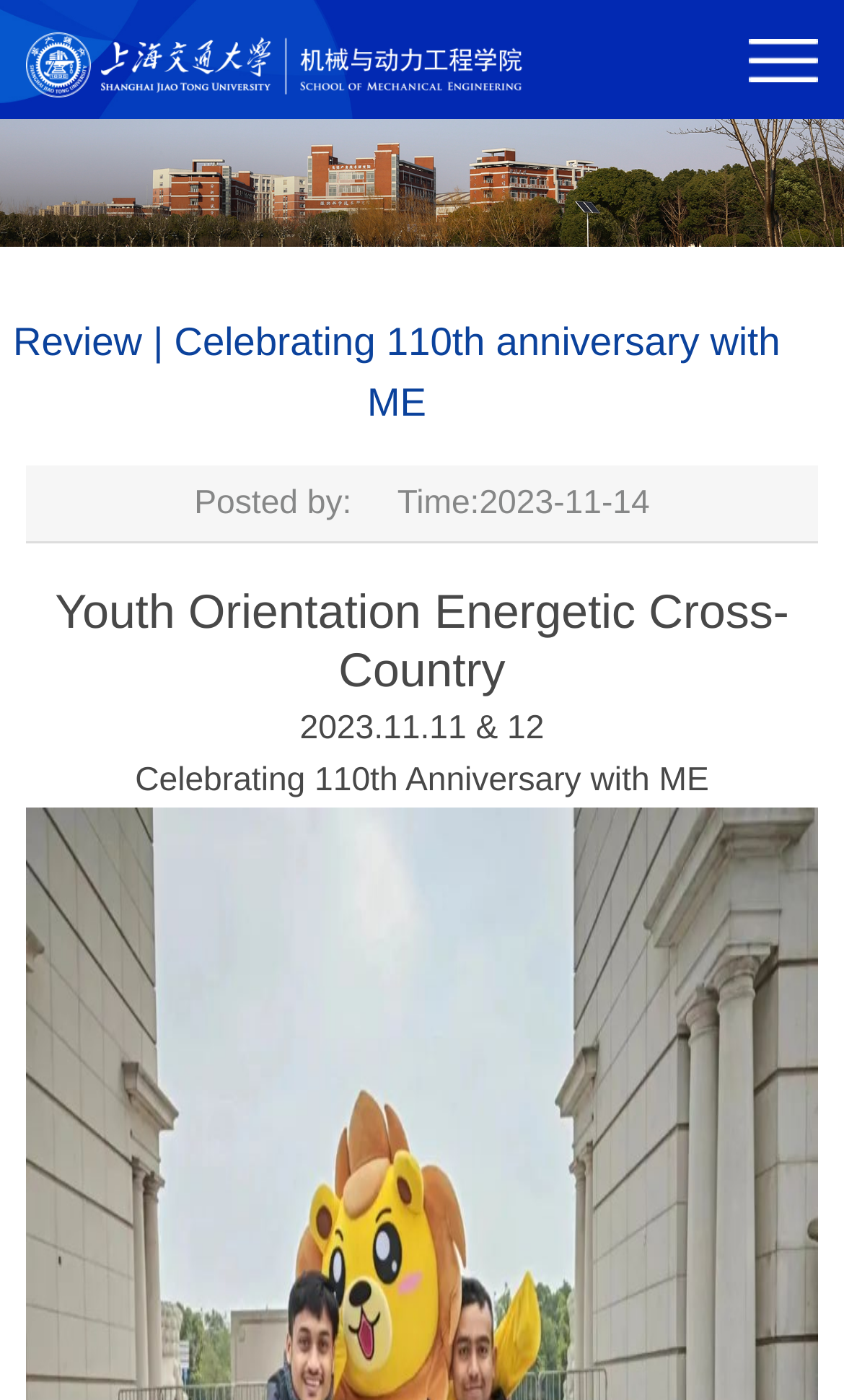Please answer the following question as detailed as possible based on the image: 
What is the date of the Youth Orientation event?

The webpage has a static text '2023.11.11 & 12' which is associated with the 'Youth Orientation Energetic Cross-Country' event, indicating that the event is taking place on these dates.